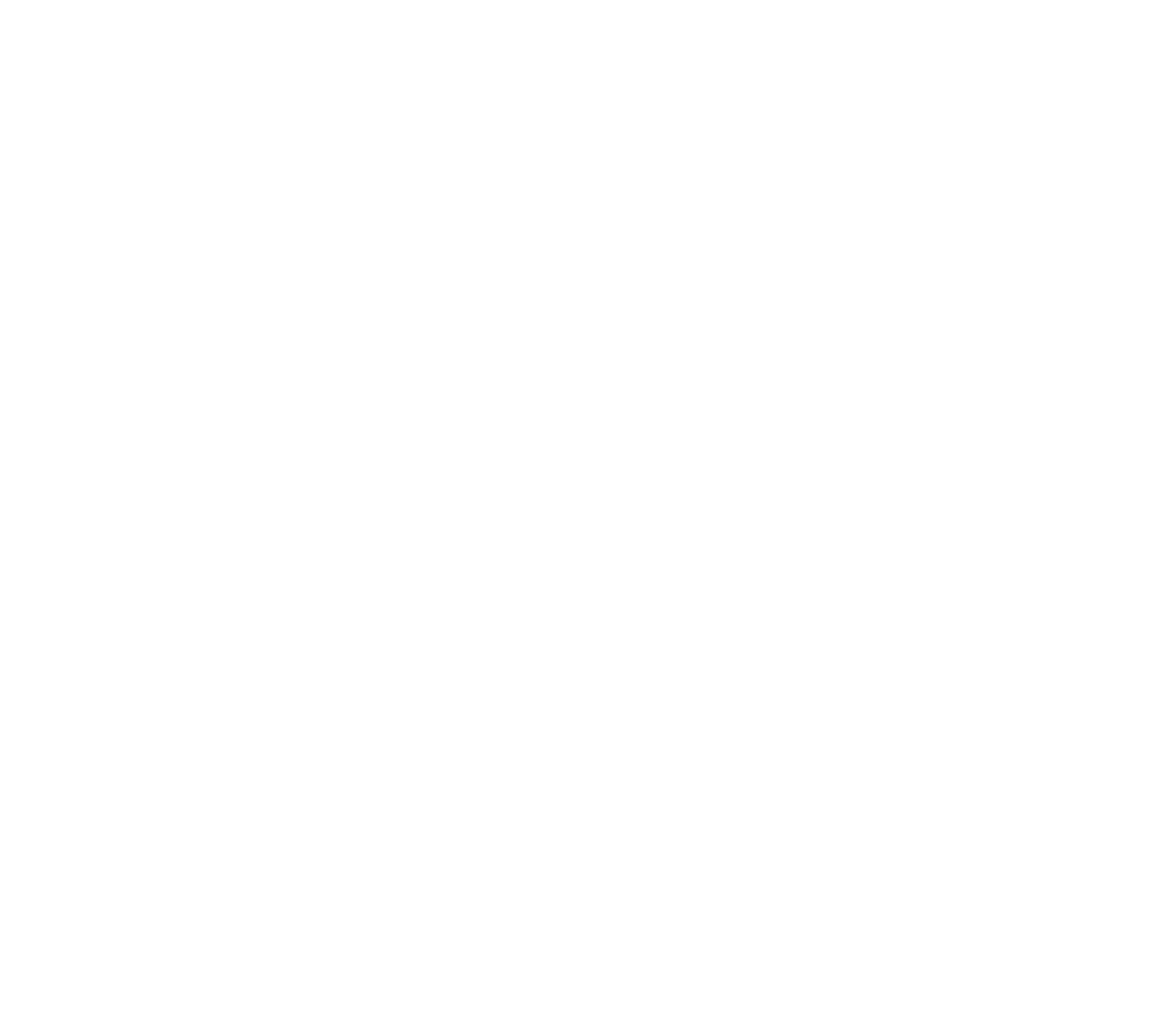Please predict the bounding box coordinates (top-left x, top-left y, bottom-right x, bottom-right y) for the UI element in the screenshot that fits the description: Home

[0.267, 0.033, 0.33, 0.106]